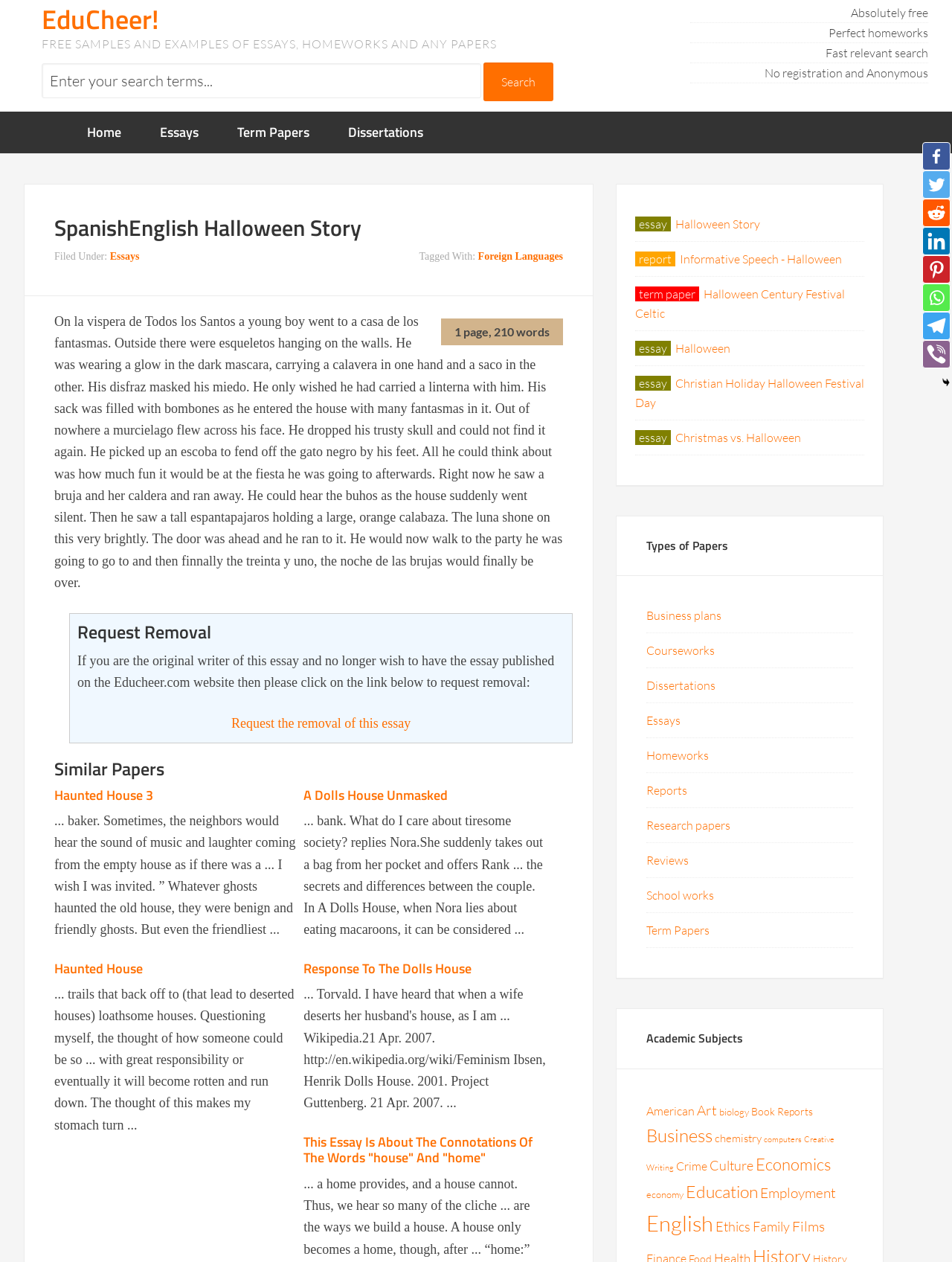Generate a thorough explanation of the webpage's elements.

This webpage appears to be an educational resource website, specifically a sample essay page. At the top, there is a search bar with a "Search" button, accompanied by a tagline "Absolutely free, Perfect homeworks, Fast relevant search, No registration and Anonymous". Below this, there is a navigation menu with links to "Home", "Essays", "Term Papers", and "Dissertations".

The main content of the page is a sample essay titled "SpanishEnglish Halloween Story", which is a short story about a boy's experience on Halloween night. The essay is divided into paragraphs, and below it, there are links to similar papers, including "Haunted House 3", "A Dolls House Unmasked", and "Response To The Dolls House".

On the right-hand side of the page, there are links to various social media platforms, including Facebook, Twitter, Reddit, and LinkedIn. Below this, there is a section titled "Types of Papers" with links to different types of academic papers, such as business plans, courseworks, dissertations, and essays.

Further down the page, there is a section titled "Academic Subjects" with links to various academic subjects, including American studies, art, biology, book reports, business, and chemistry. Each subject has a number of items associated with it, indicating the number of resources available.

Overall, the webpage appears to be a resource for students and academics, providing access to sample essays, academic papers, and resources on various subjects.